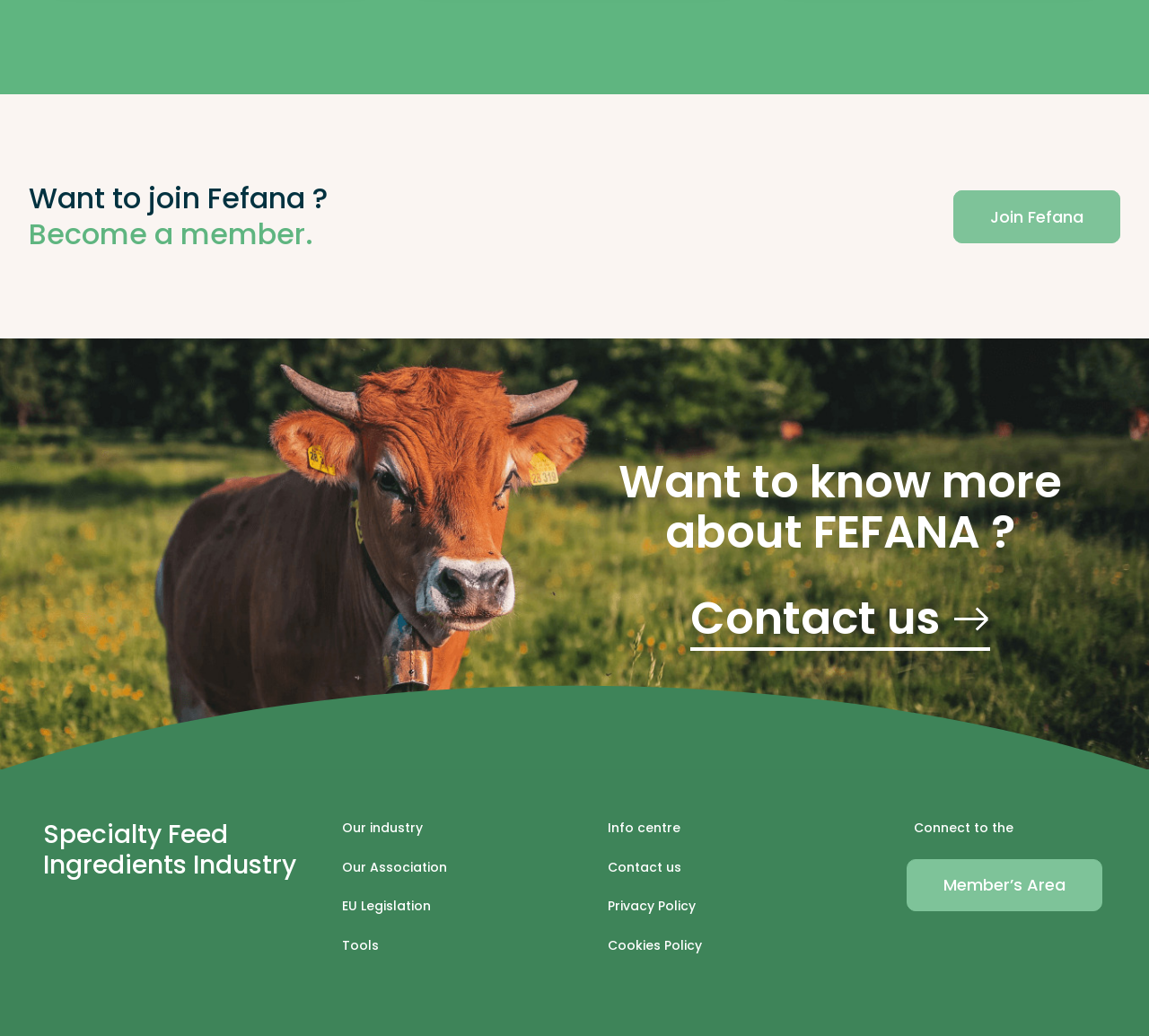What is the name of the association?
Examine the screenshot and reply with a single word or phrase.

FEFANA